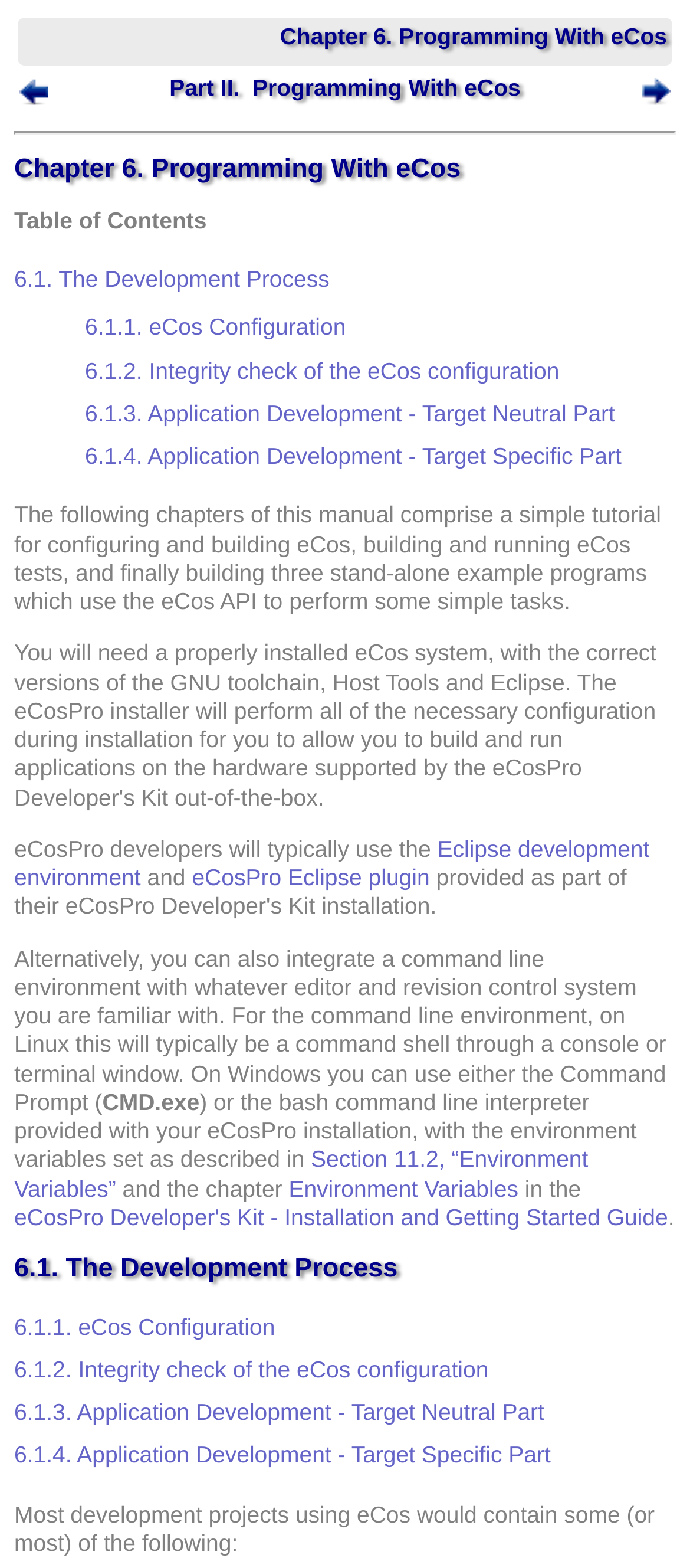Using the details from the image, please elaborate on the following question: How many static text elements are there on the webpage?

The webpage contains 13 static text elements, each displaying a paragraph of text or a sentence. These elements are scattered throughout the webpage and provide information about Chapter 6 and its subchapters.